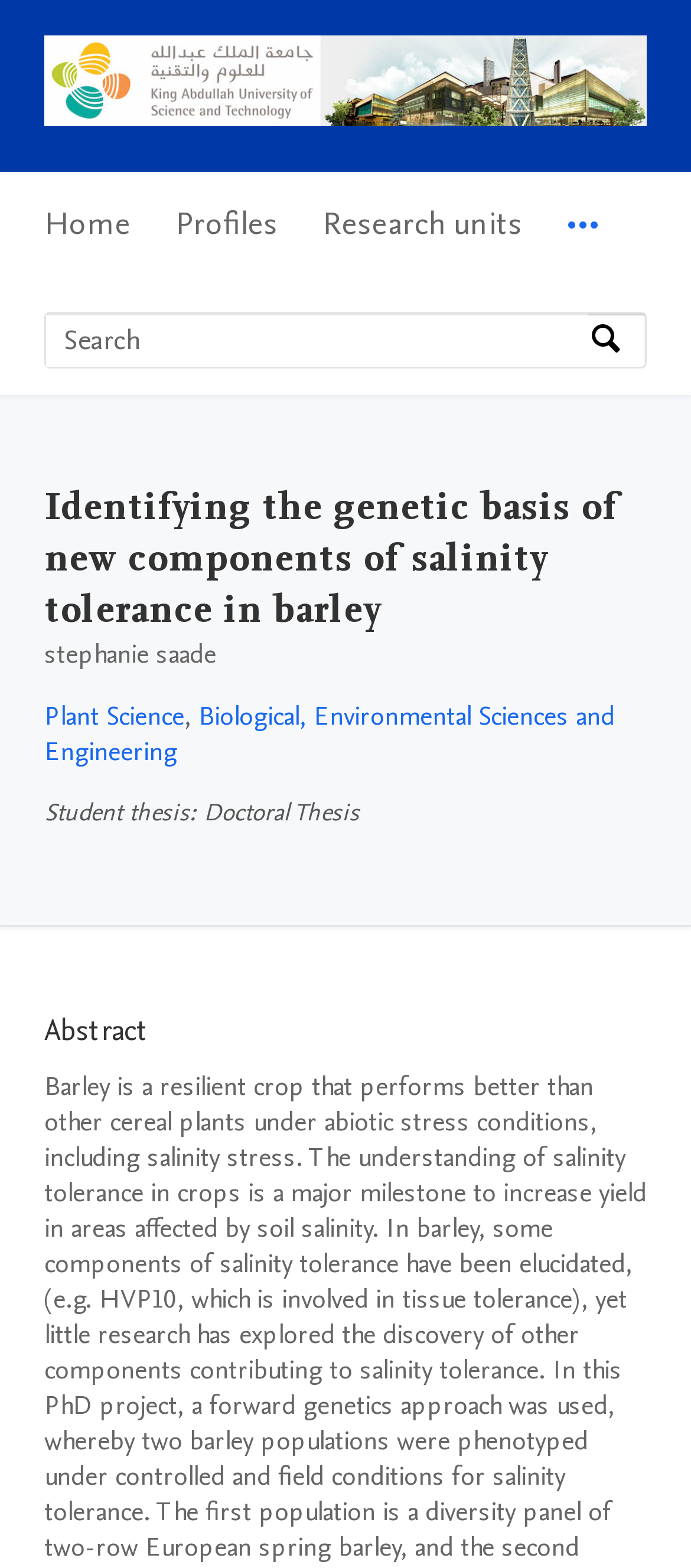Using the webpage screenshot, find the UI element described by Biological, Environmental Sciences and Engineering. Provide the bounding box coordinates in the format (top-left x, top-left y, bottom-right x, bottom-right y), ensuring all values are floating point numbers between 0 and 1.

[0.064, 0.445, 0.89, 0.491]